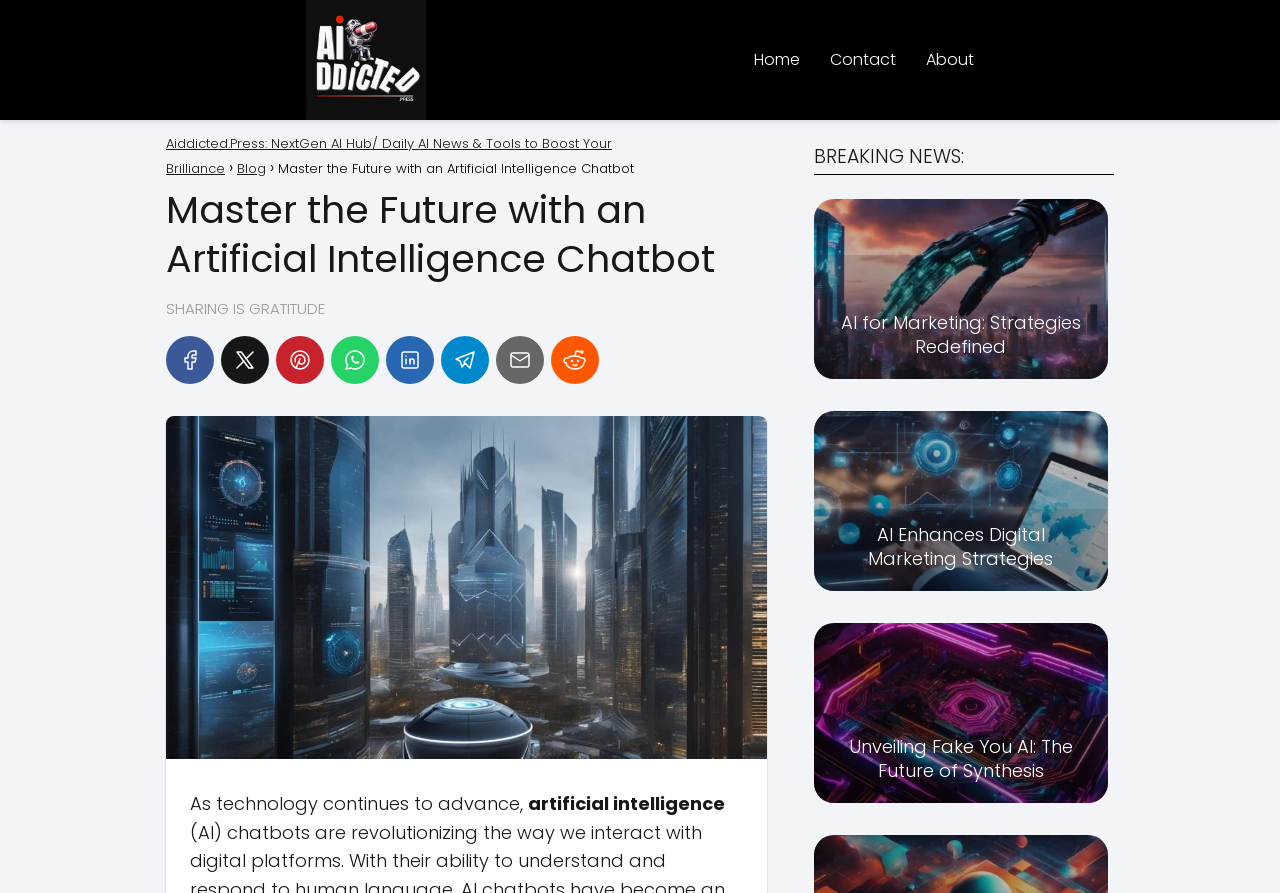Generate the main heading text from the webpage.

Master the Future with an Artificial Intelligence Chatbot